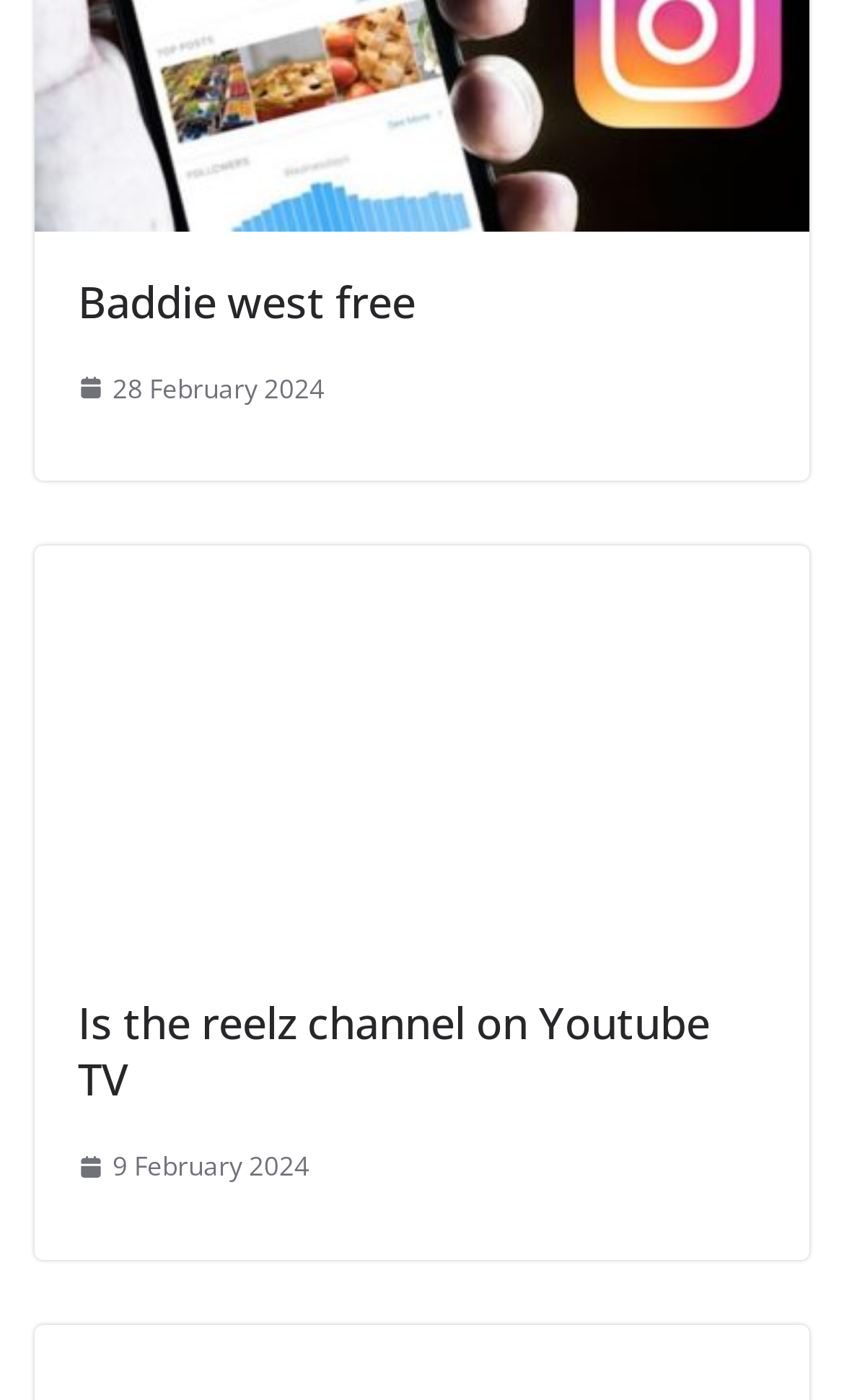Determine the bounding box coordinates for the HTML element described here: "Malta Water Association".

None